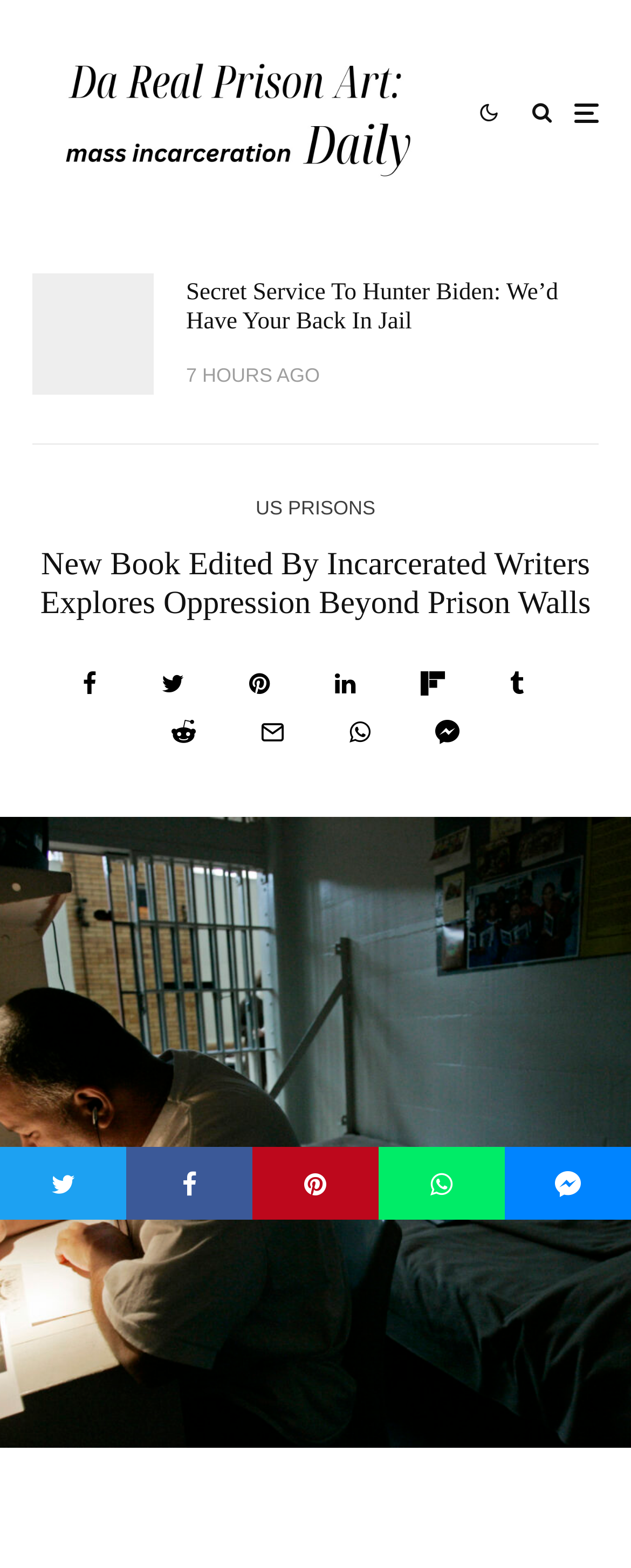How many hours ago was the article published?
Answer the question with detailed information derived from the image.

I can see a time element on the webpage with the text '7 HOURS AGO', which indicates when the article was published.